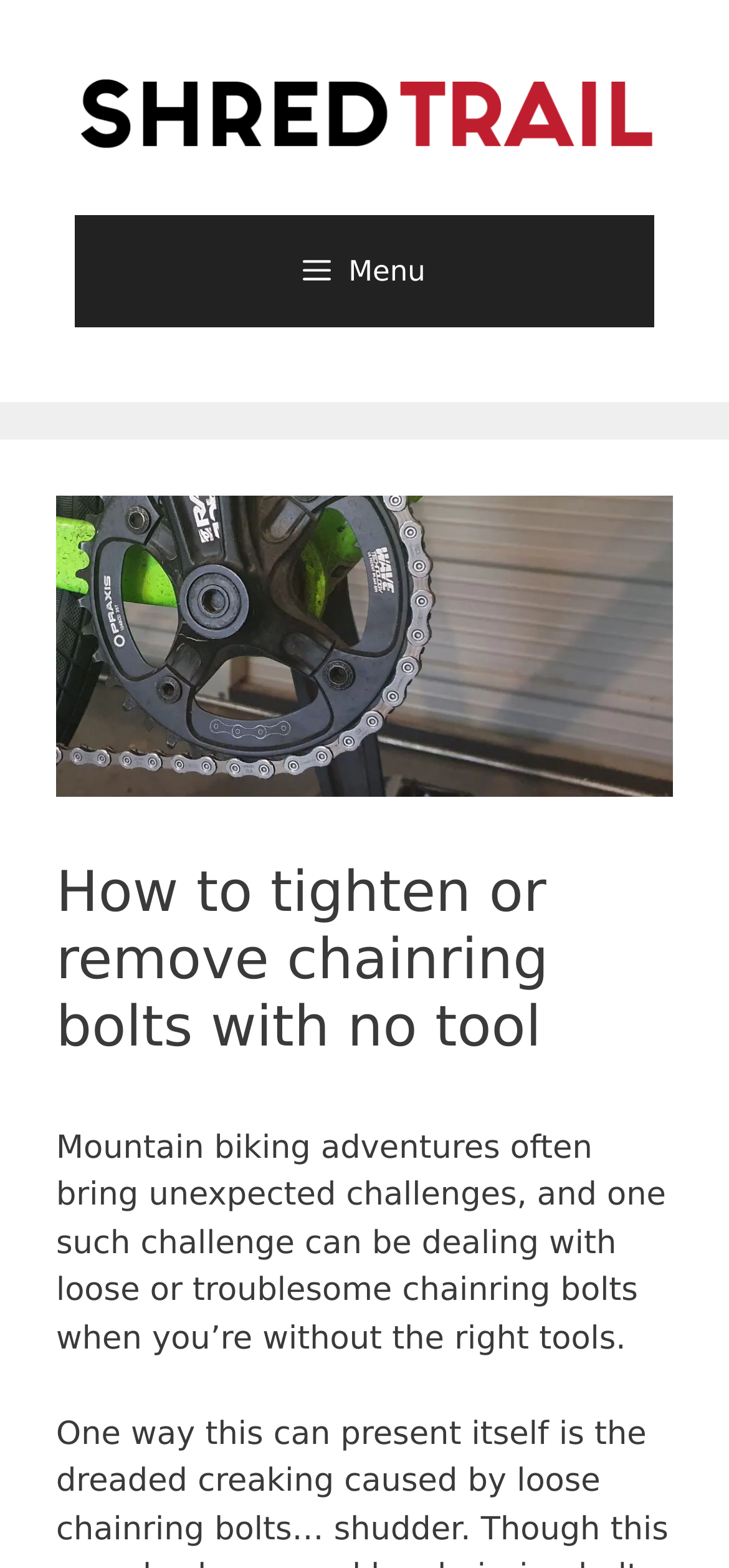What is the tone of the article?
Please answer the question with a single word or phrase, referencing the image.

Informative